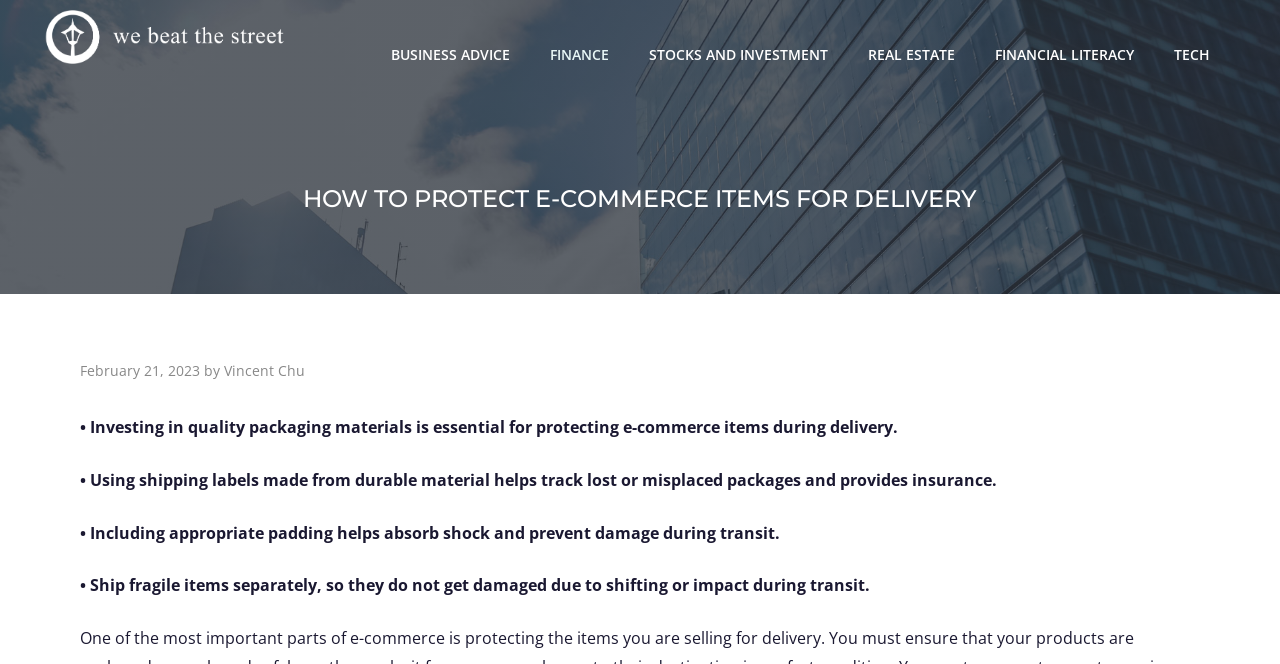Identify the bounding box coordinates of the section to be clicked to complete the task described by the following instruction: "Read the article by Vincent Chu". The coordinates should be four float numbers between 0 and 1, formatted as [left, top, right, bottom].

[0.175, 0.543, 0.238, 0.572]